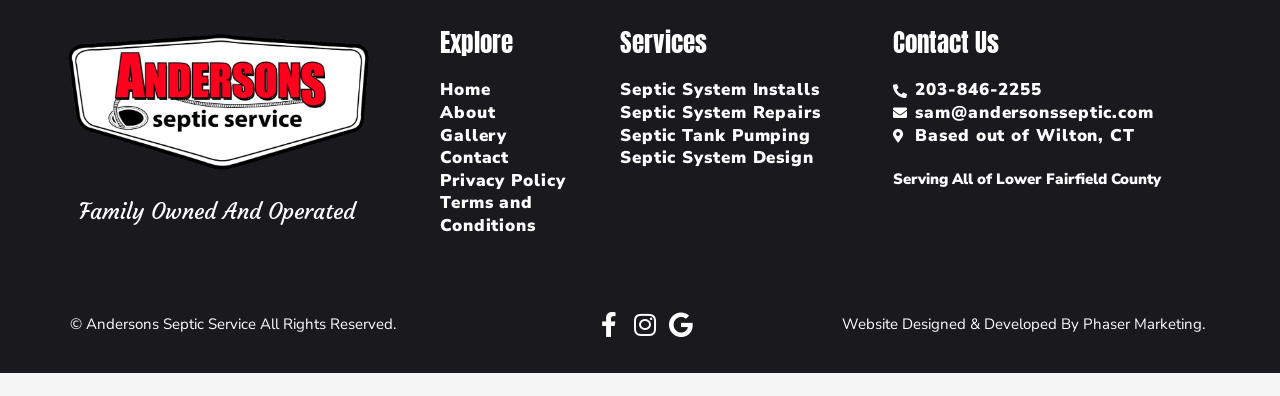Determine the bounding box coordinates for the element that should be clicked to follow this instruction: "Click on Home". The coordinates should be given as four float numbers between 0 and 1, in the format [left, top, right, bottom].

[0.344, 0.219, 0.484, 0.281]